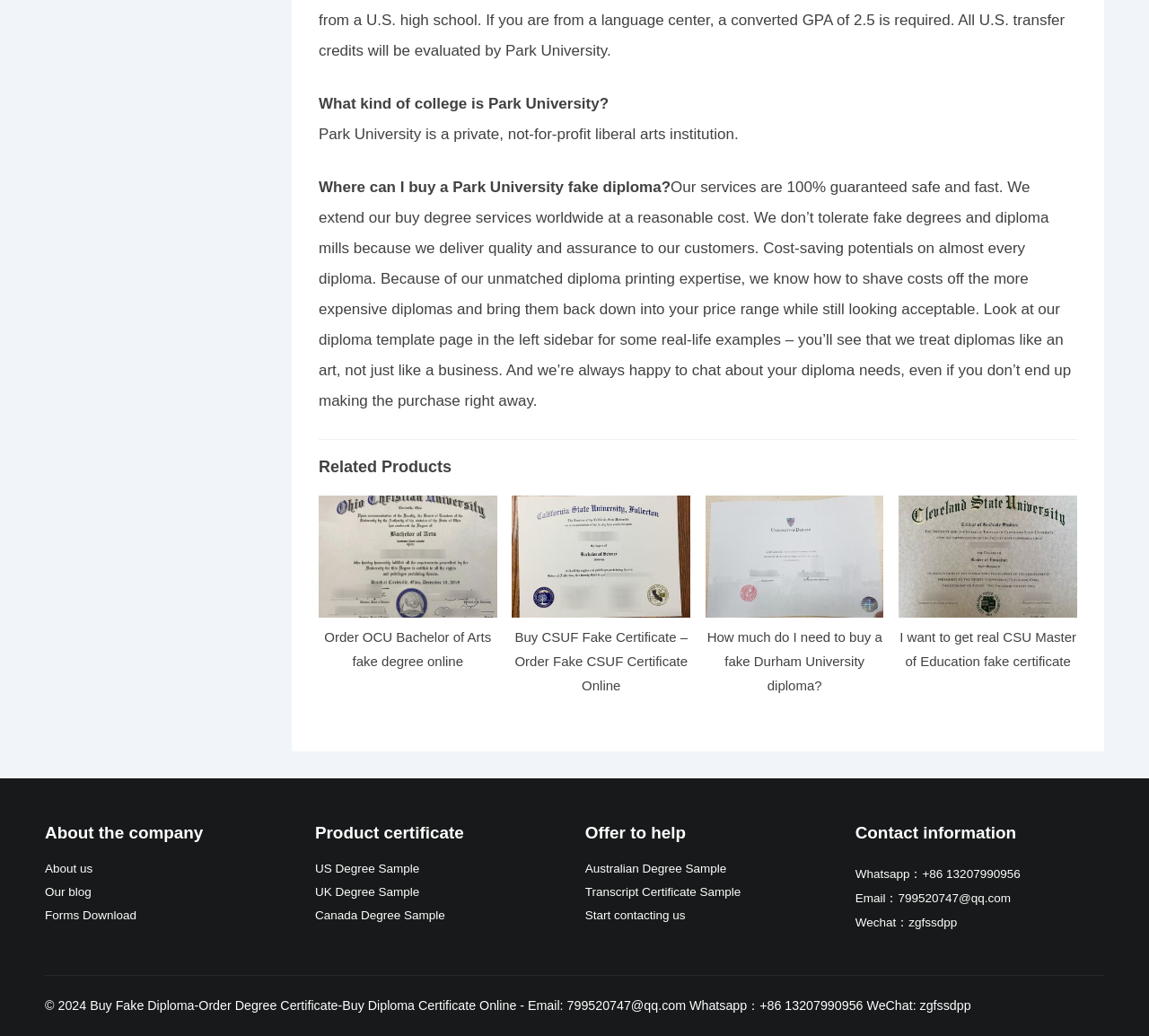Using the information from the screenshot, answer the following question thoroughly:
How many links are there in the 'Related Products' section?

The 'Related Products' section is located in the middle of the webpage, and it contains 5 links, including 'Order OCU Bachelor of Arts fake degree online', 'Buy CSUF Fake Certificate – Order Fake CSUF Certificate Online', and others.